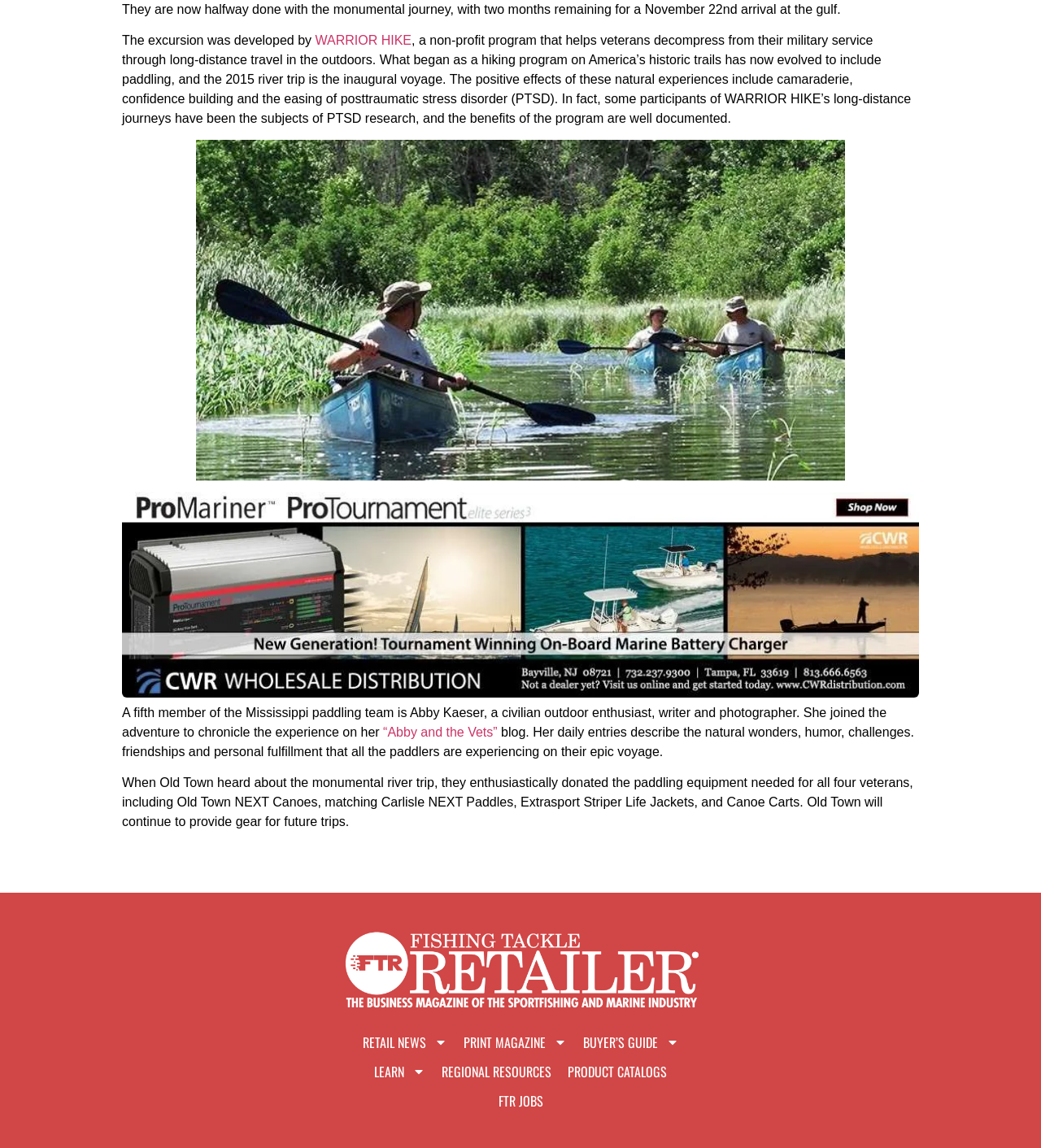Find and indicate the bounding box coordinates of the region you should select to follow the given instruction: "Click on WARRIOR HIKE".

[0.303, 0.029, 0.395, 0.041]